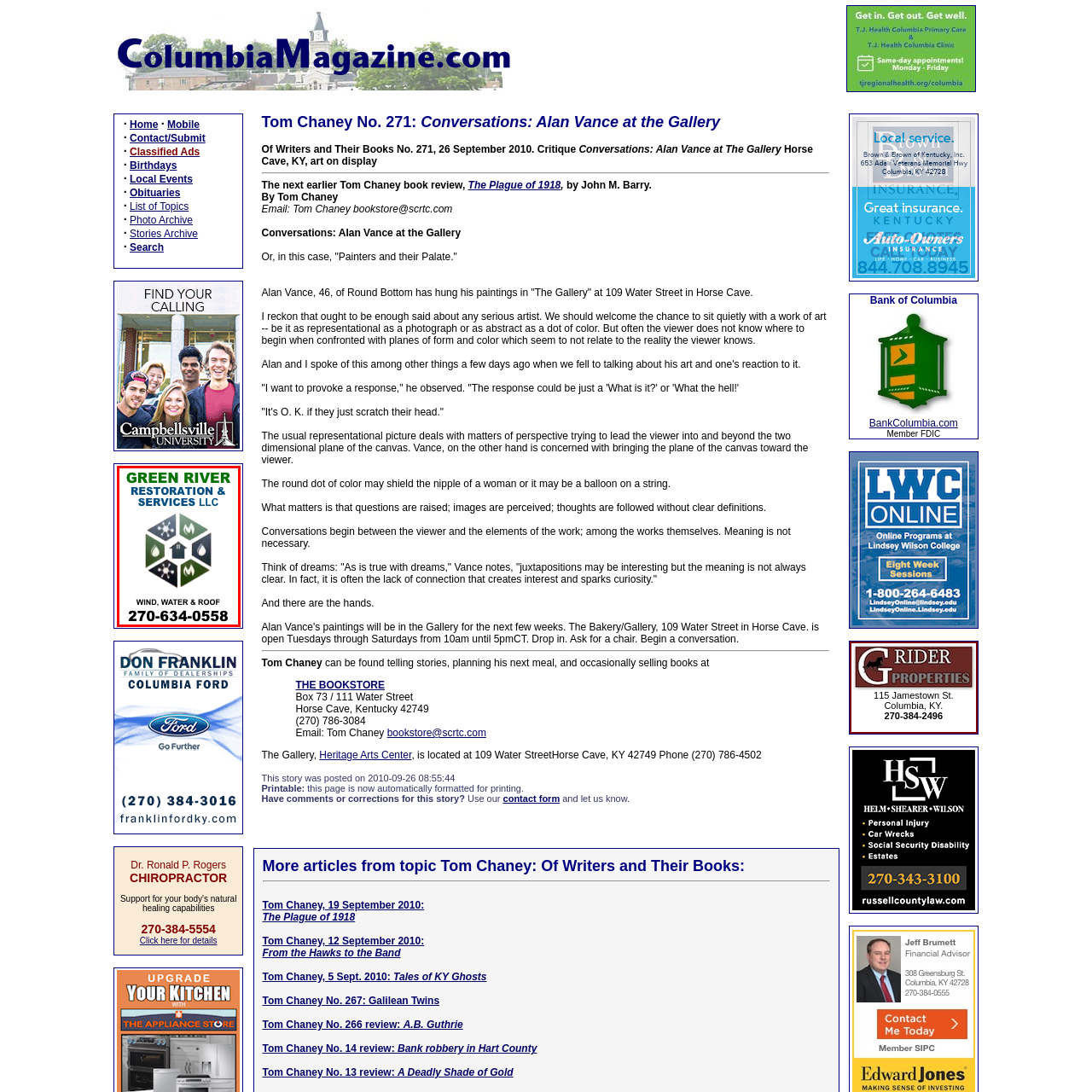Generate a detailed caption for the image within the red outlined area.

The image features the logo for "Green River Restoration & Services LLC," prominently displayed at the top in bold green lettering. The logo is accompanied by a graphic that depicts a hexagon divided into six segments, each symbolizing different restoration services related to elements like water, fire, and wind damage. Below the logo, the text "WIND, WATER & ROOF" is presented, indicating the company's areas of expertise. At the bottom, a phone number, "270-634-0558," offers a direct contact for inquiries. This visually appealing design highlights the company's commitment to restoration services, effectively conveying its brand and professionalism.